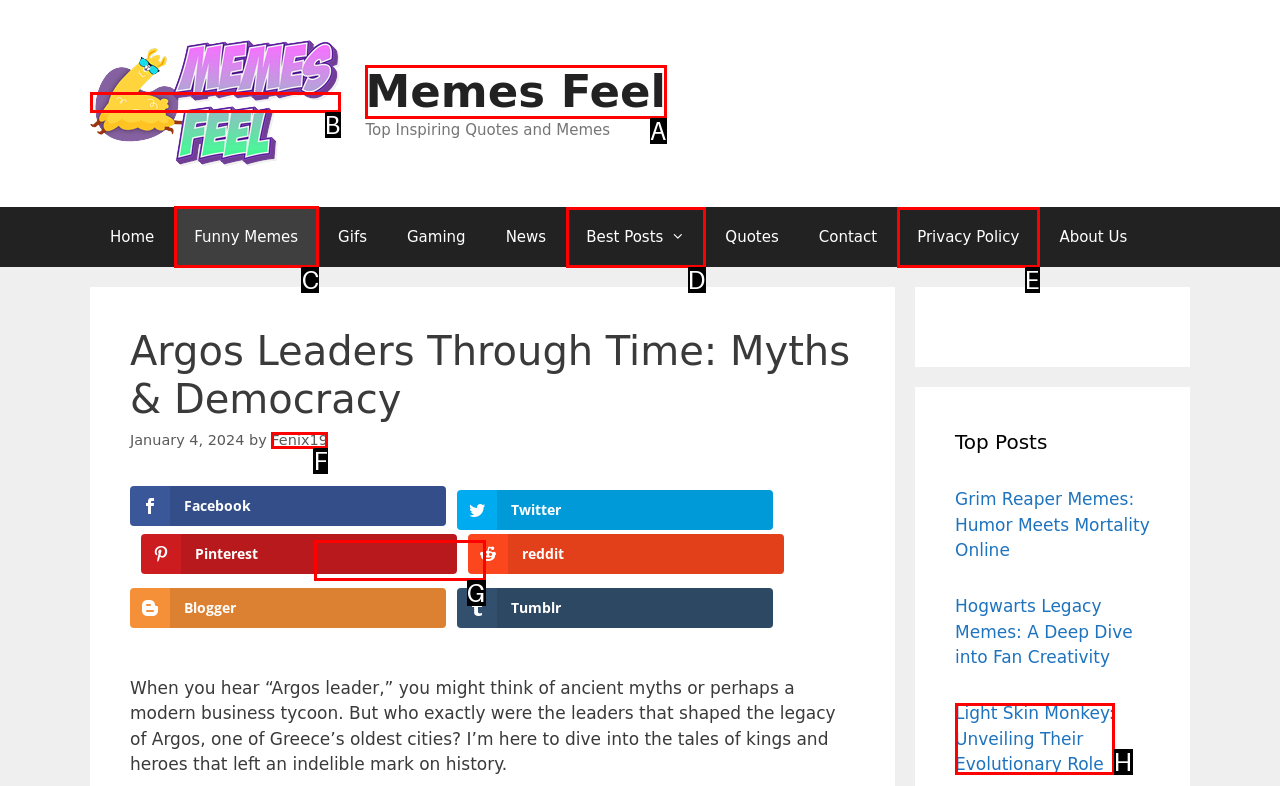Determine the letter of the element to click to accomplish this task: Visit the 'Funny Memes' page. Respond with the letter.

C